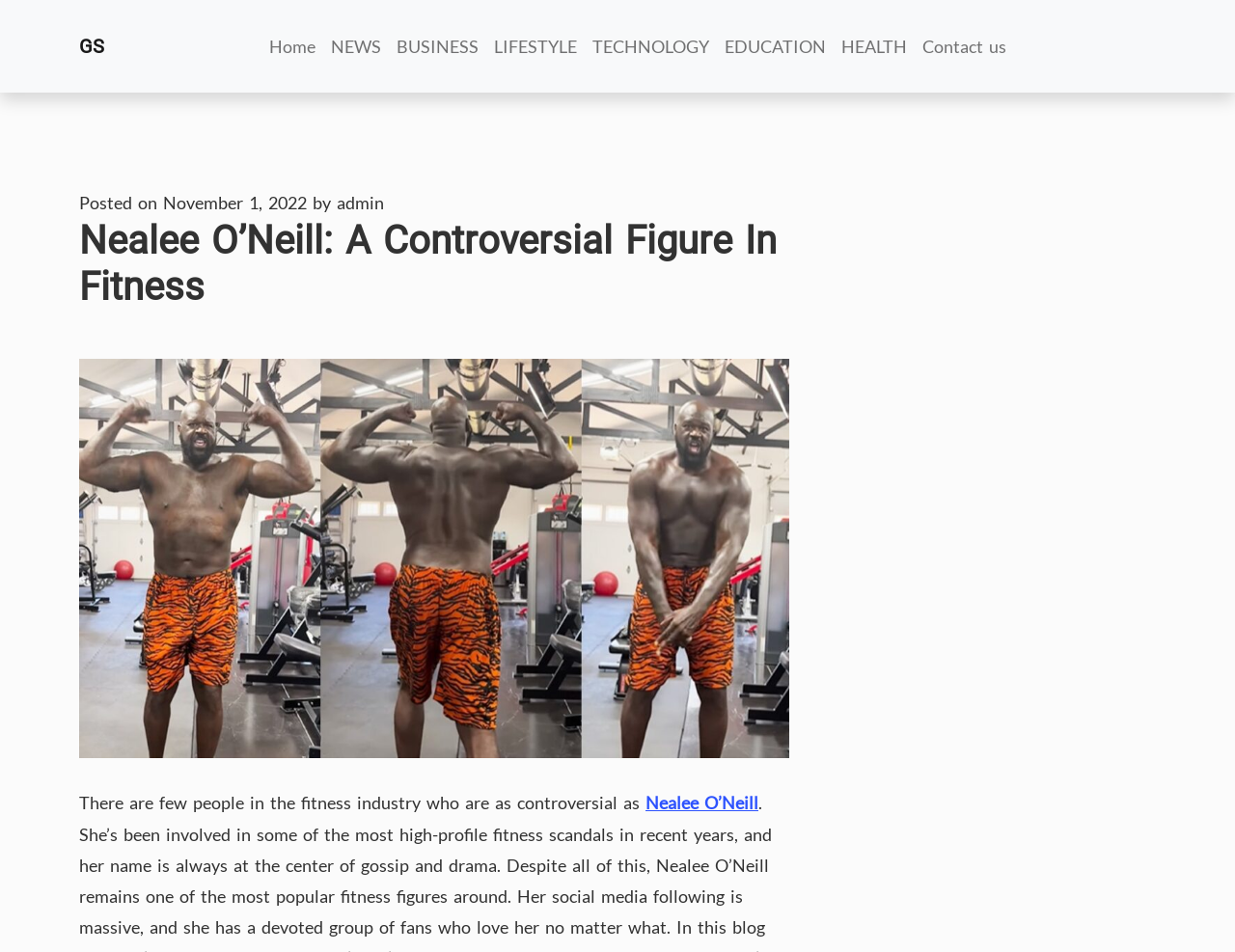Locate the bounding box coordinates of the clickable region to complete the following instruction: "read news."

[0.262, 0.024, 0.315, 0.073]